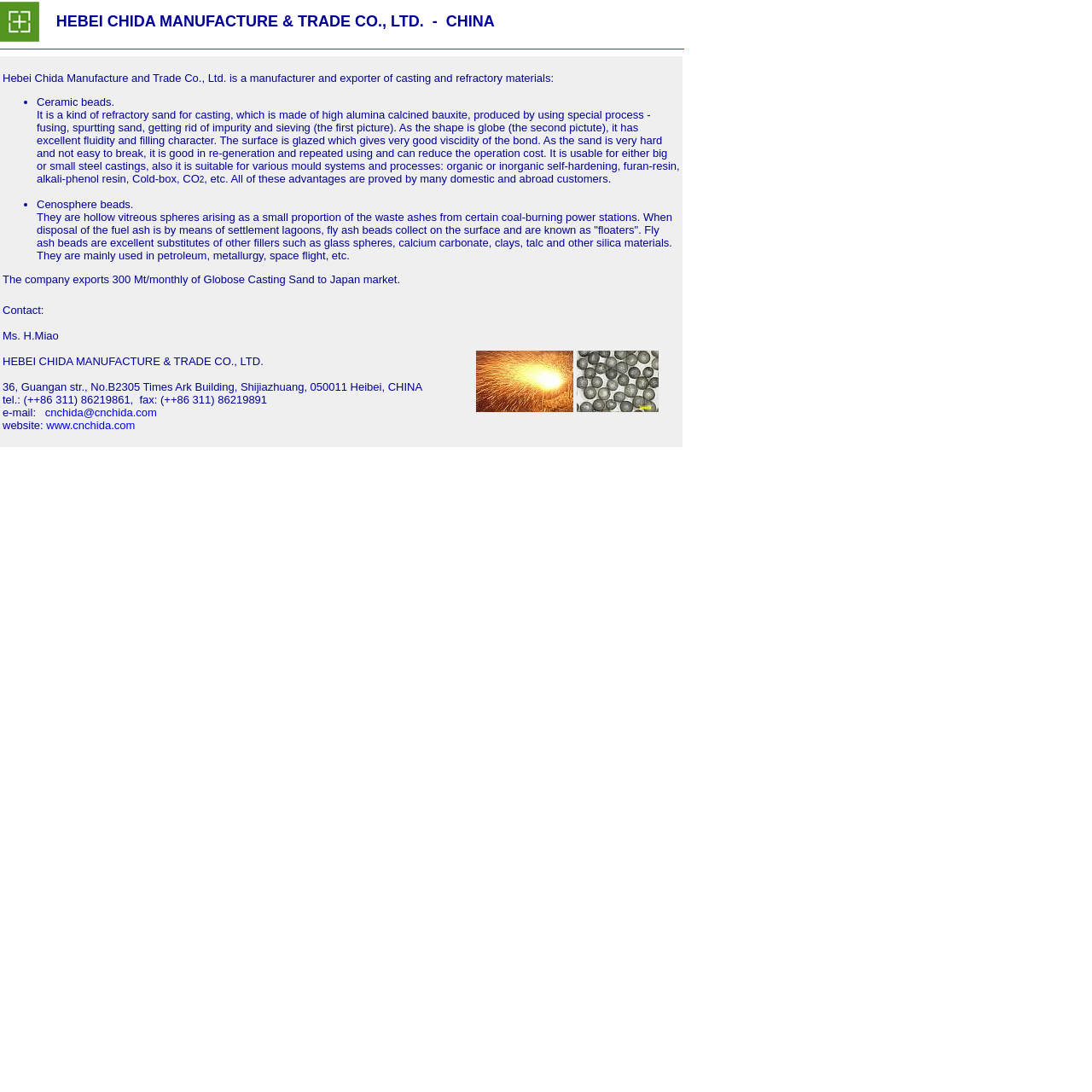Locate the bounding box for the described UI element: "www.cnchida.com". Ensure the coordinates are four float numbers between 0 and 1, formatted as [left, top, right, bottom].

[0.042, 0.384, 0.124, 0.395]